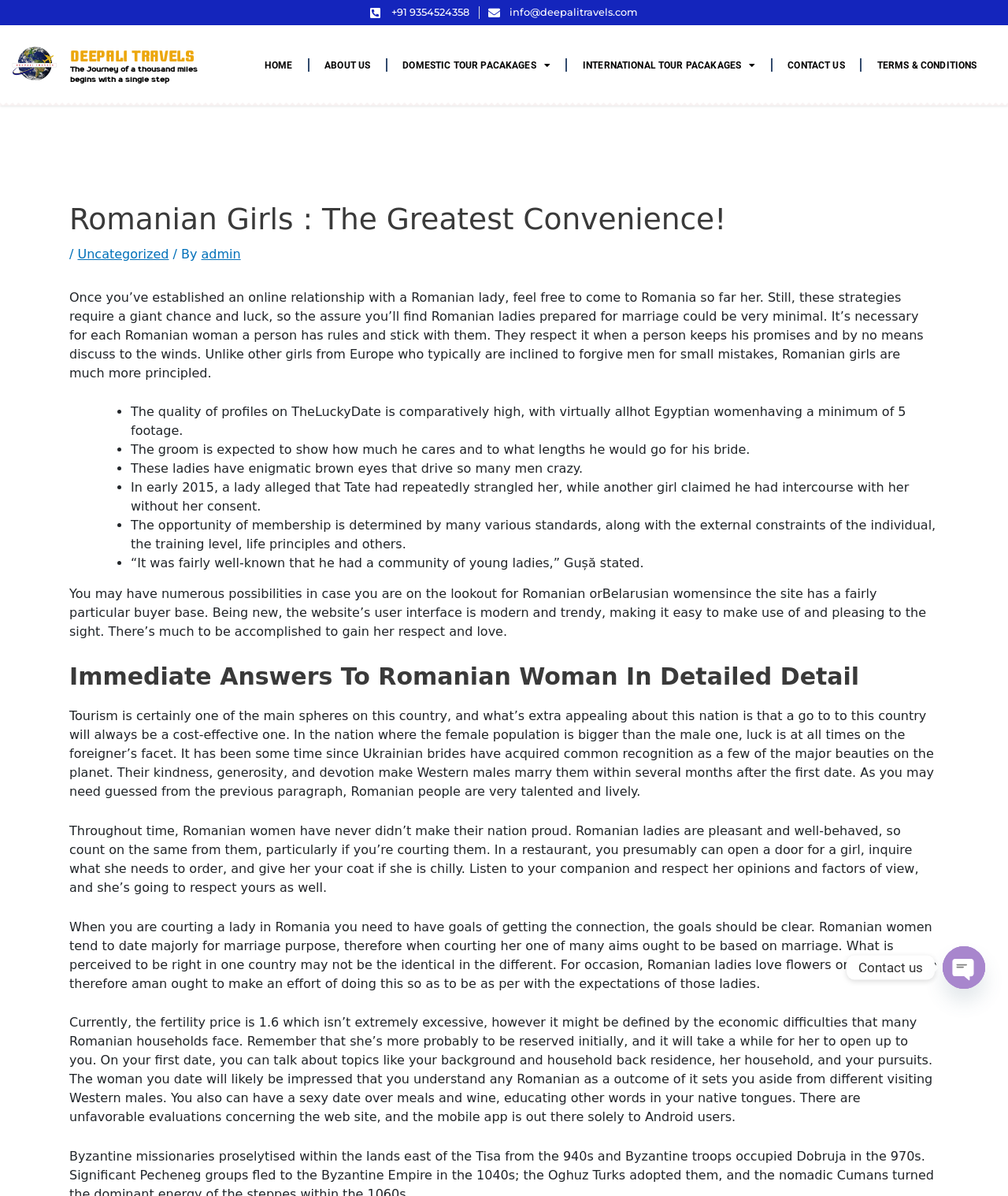Provide the bounding box coordinates for the area that should be clicked to complete the instruction: "Click the 'HOME' link".

[0.25, 0.045, 0.302, 0.065]